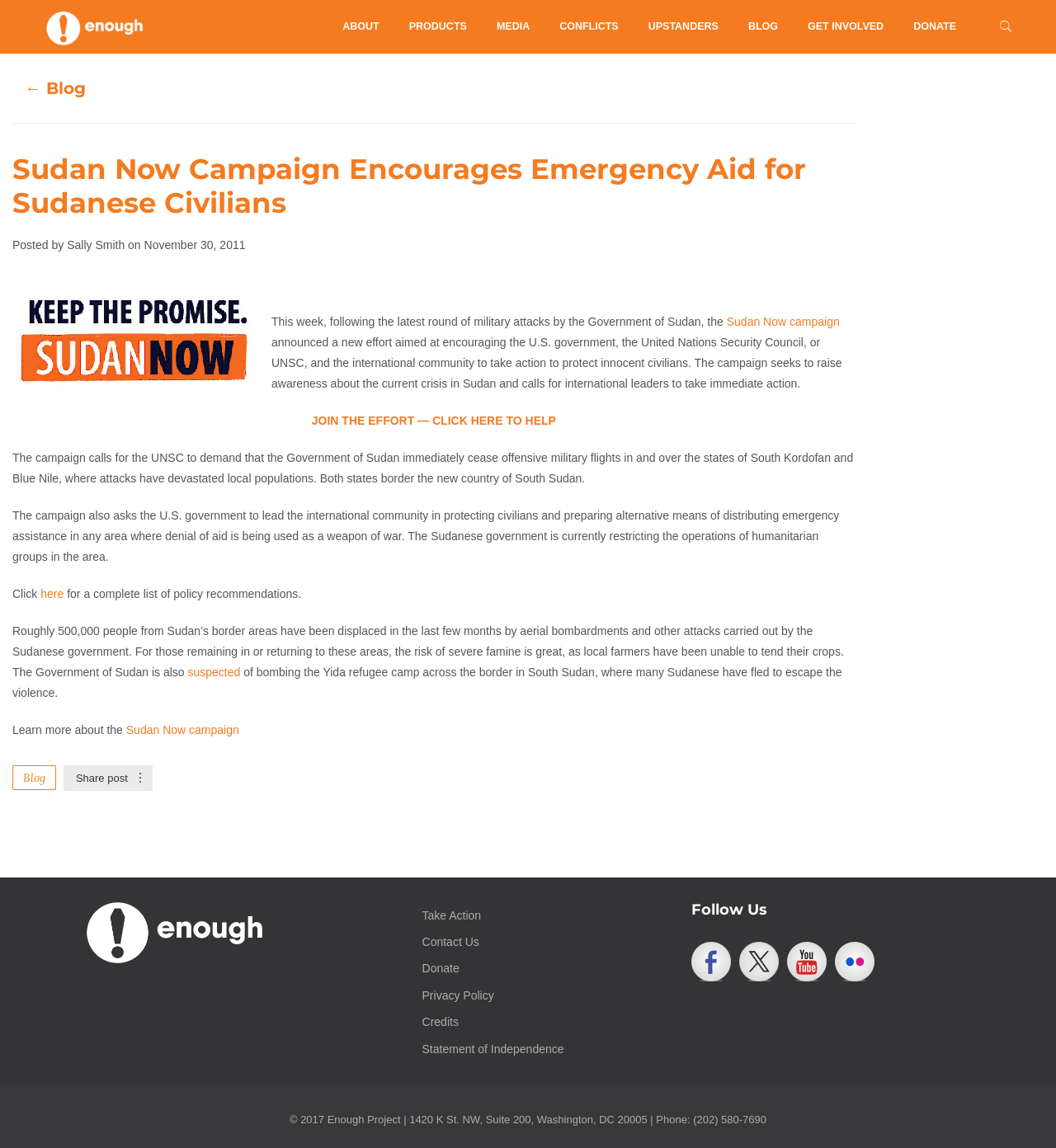Determine the bounding box coordinates of the area to click in order to meet this instruction: "Learn more about the Sudan Now campaign".

[0.119, 0.63, 0.226, 0.641]